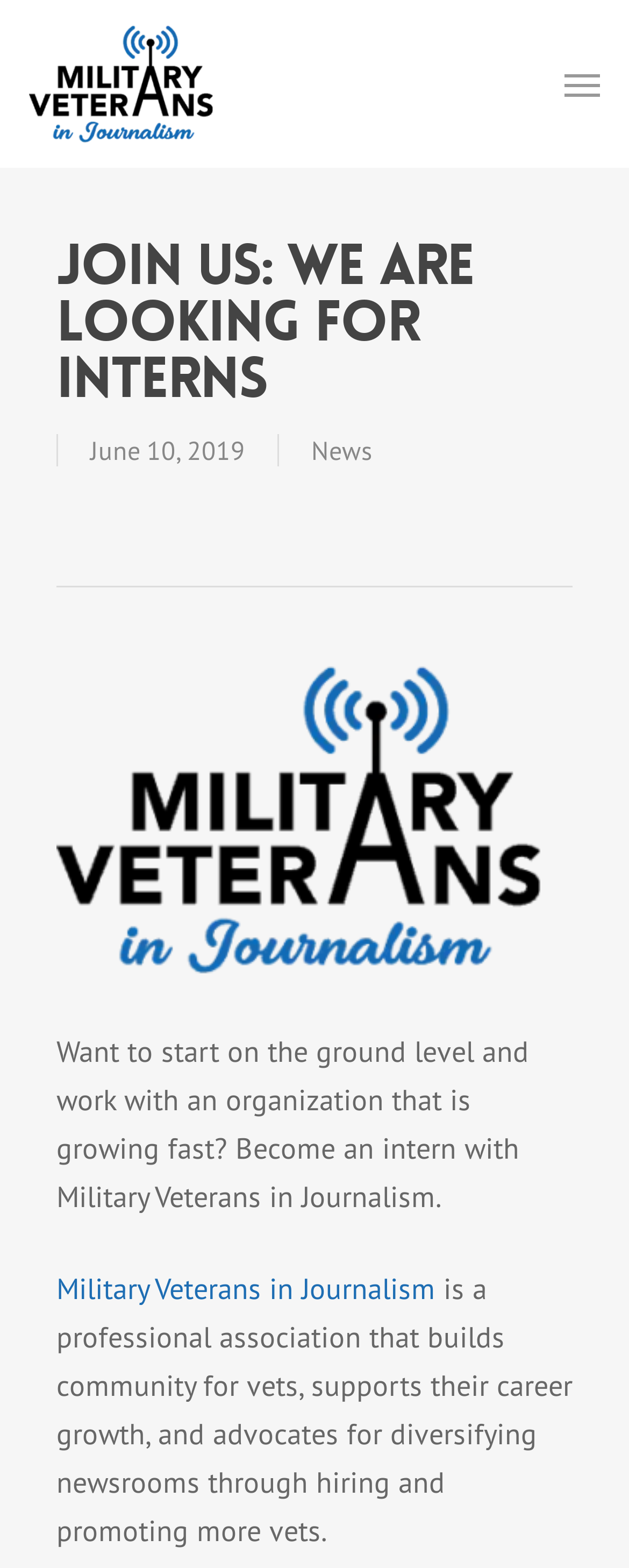Offer a detailed explanation of the webpage layout and contents.

The webpage appears to be a career opportunity page, specifically for interns at Military Veterans in Journalism. At the top left, there is a link to "Military Veterans in Journalism" accompanied by an image with the same name. 

Below this, there is a prominent heading that reads "Join us: We are looking for interns". To the right of this heading, there is a date "June 10, 2019" and a link to "News". 

On the right side of the page, there is a navigation menu that is not expanded by default. 

In the main content area, there is a large image of the Military Veterans in Journalism logo. Below this image, there is a paragraph of text that describes the benefits of interning with the organization, including the opportunity to work with a growing organization and build a career. 

There is also a link to "Military Veterans in Journalism" and a description of the organization, which is a professional association that supports veterans' career growth and advocates for diversifying newsrooms.